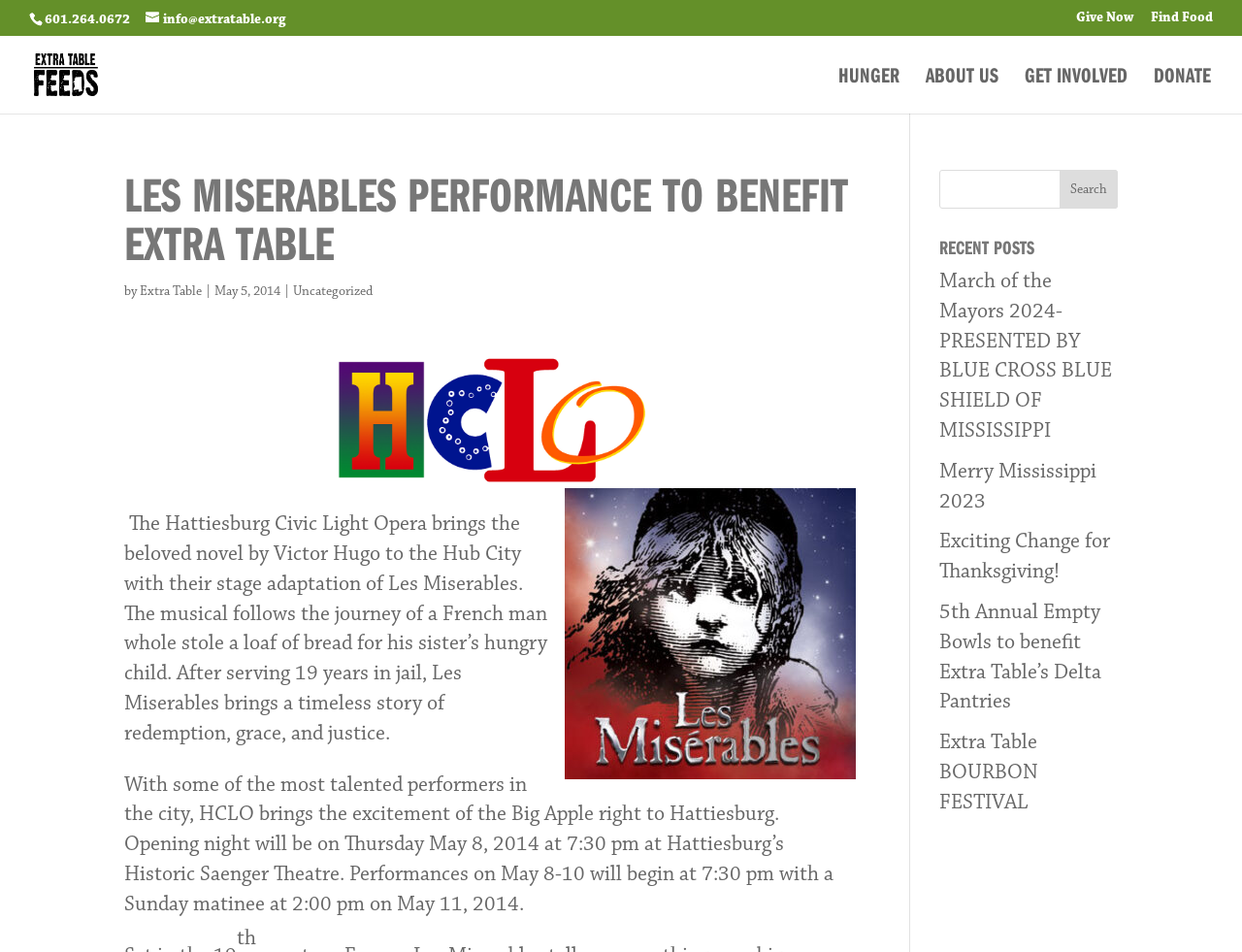Please find the bounding box coordinates of the clickable region needed to complete the following instruction: "Call the phone number". The bounding box coordinates must consist of four float numbers between 0 and 1, i.e., [left, top, right, bottom].

[0.036, 0.011, 0.105, 0.029]